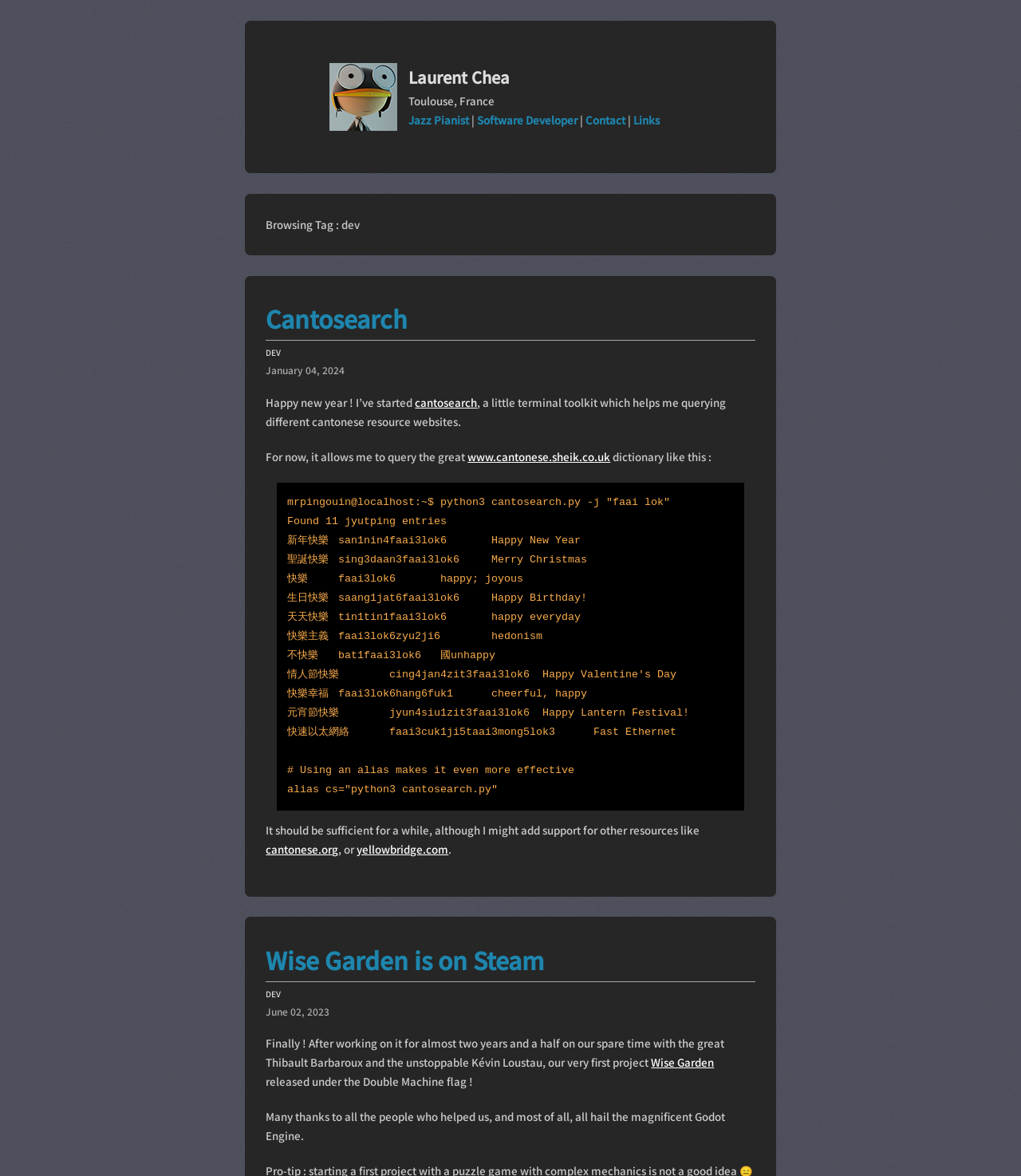Using floating point numbers between 0 and 1, provide the bounding box coordinates in the format (top-left x, top-left y, bottom-right x, bottom-right y). Locate the UI element described here: Wise Garden is on Steam

[0.26, 0.801, 0.533, 0.831]